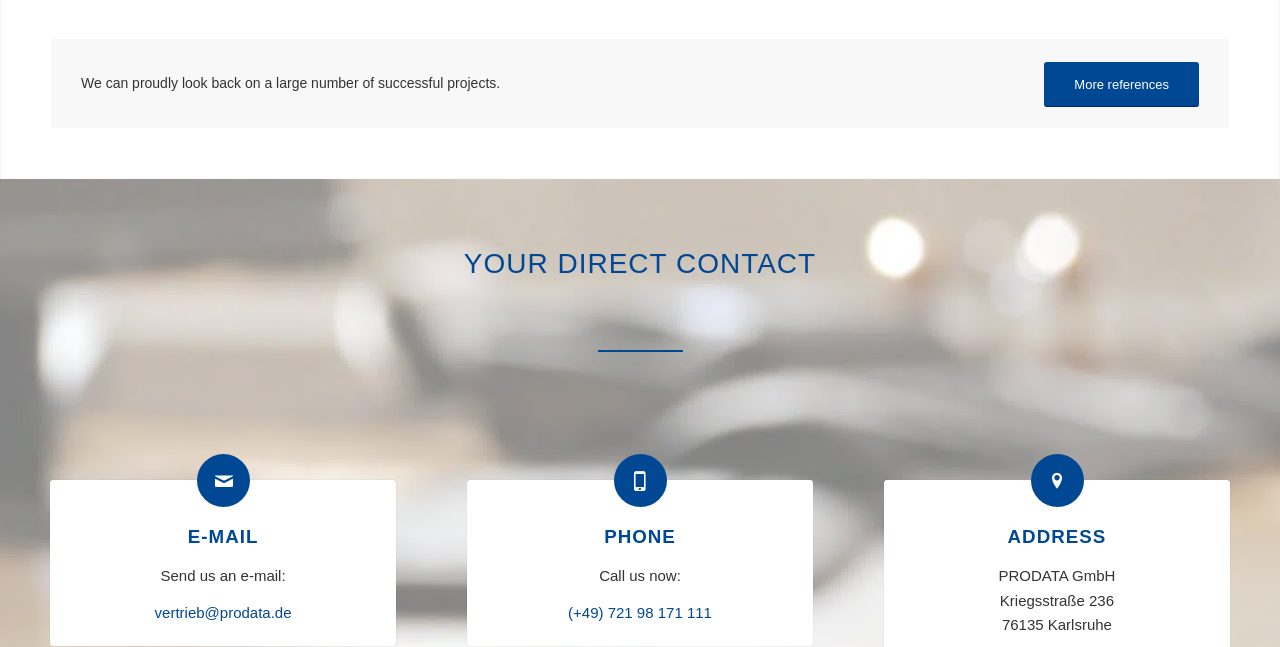Give a one-word or short-phrase answer to the following question: 
What is the company's name?

PRODATA GmbH